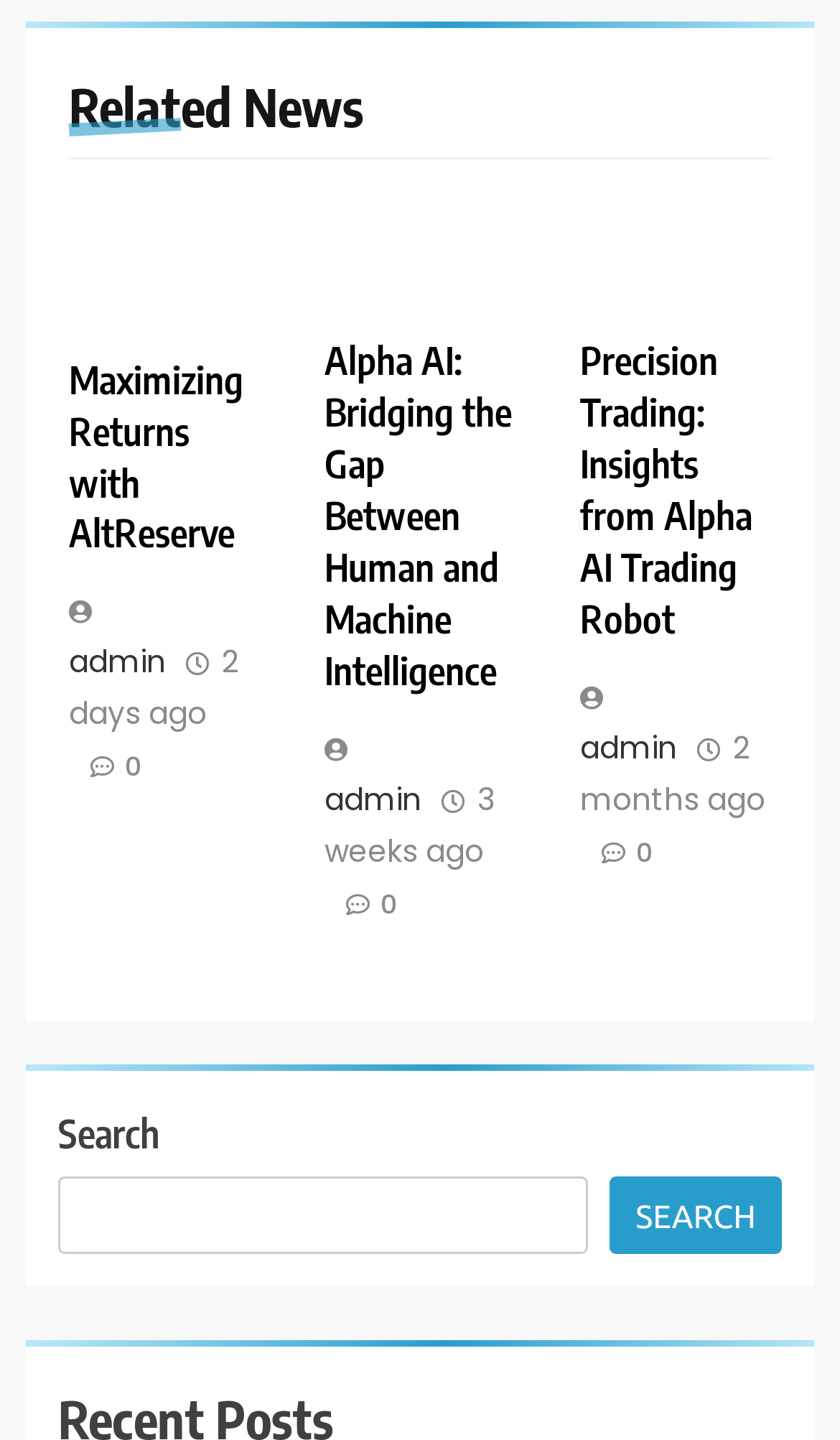Using the provided description 2 days ago, find the bounding box coordinates for the UI element. Provide the coordinates in (top-left x, top-left y, bottom-right x, bottom-right y) format, ensuring all values are between 0 and 1.

[0.082, 0.448, 0.285, 0.509]